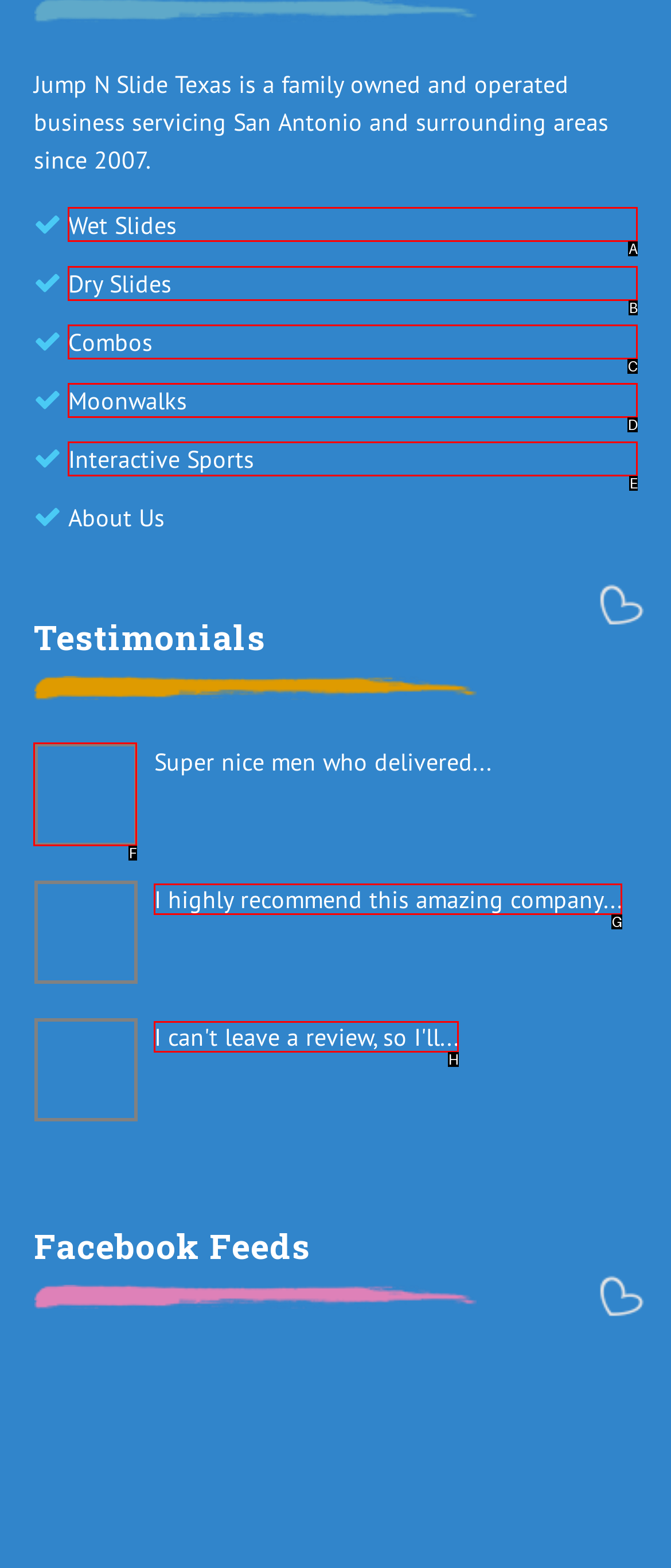Determine the letter of the UI element that will complete the task: Click on Wet Slides
Reply with the corresponding letter.

A